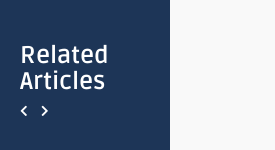Provide a brief response using a word or short phrase to this question:
What is the purpose of the 'Related Articles' section?

To explore additional content